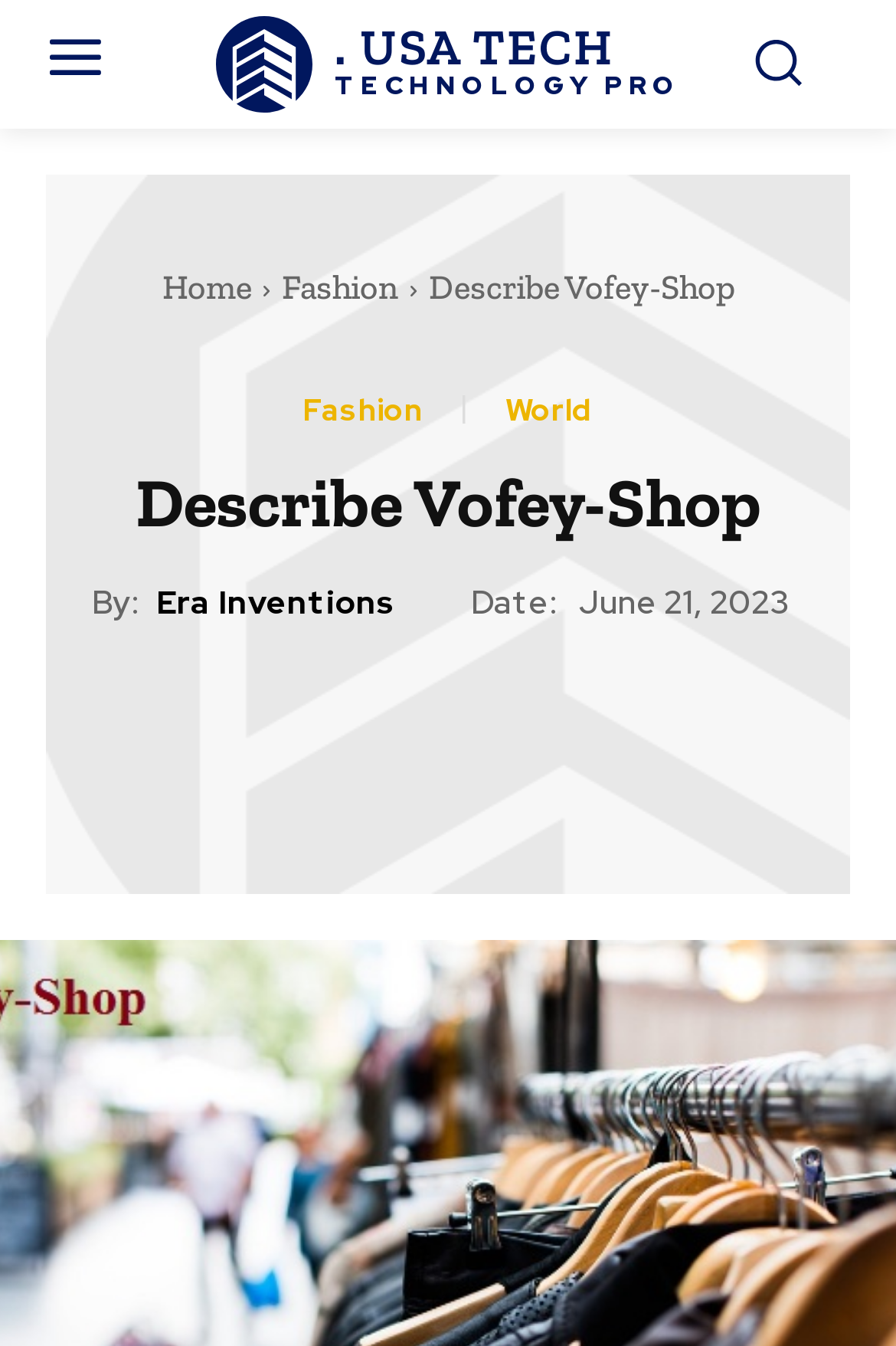What is the first link on the top left?
By examining the image, provide a one-word or phrase answer.

USA TECH TECHNOLOGY PRO